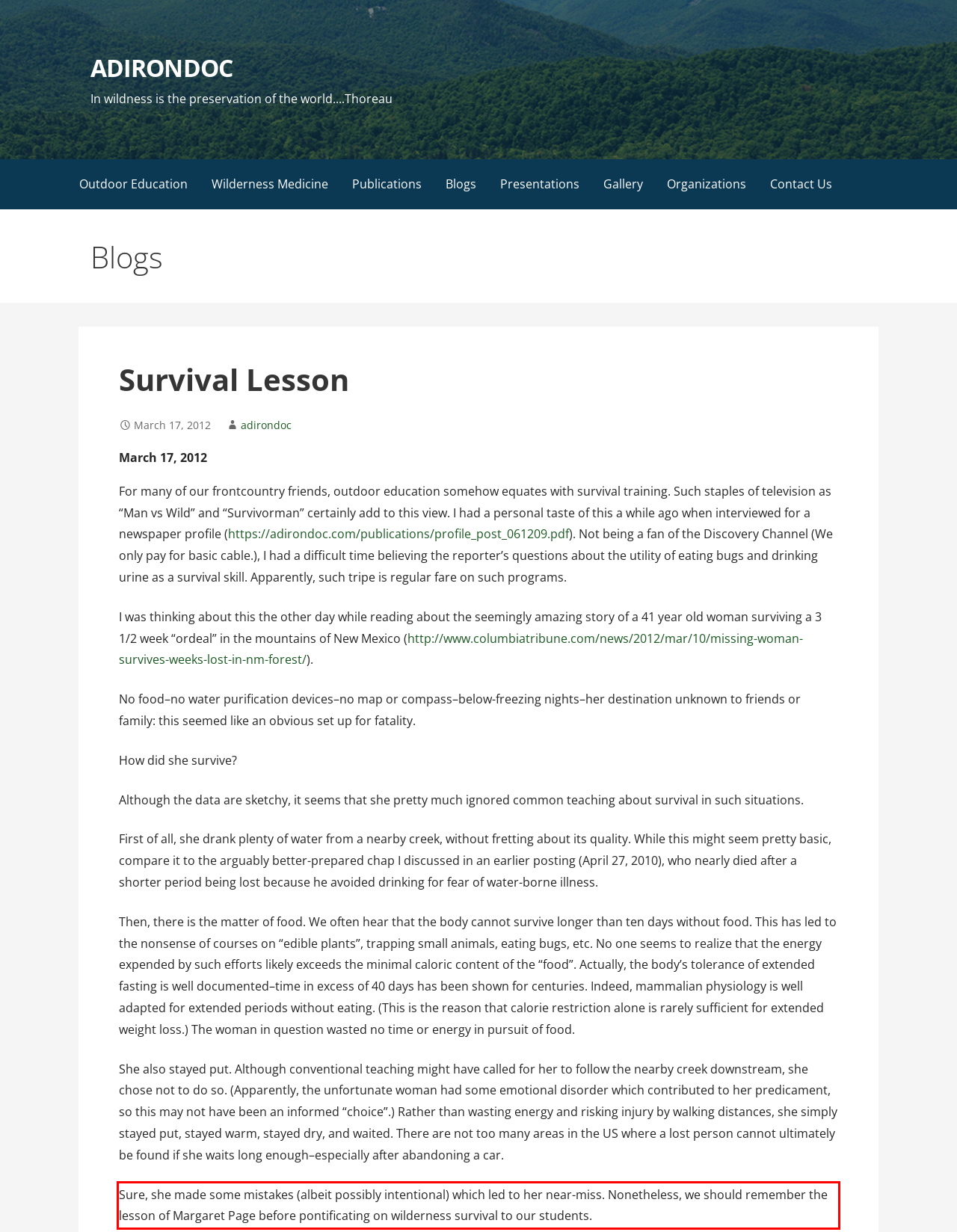Please perform OCR on the UI element surrounded by the red bounding box in the given webpage screenshot and extract its text content.

Sure, she made some mistakes (albeit possibly intentional) which led to her near-miss. Nonetheless, we should remember the lesson of Margaret Page before pontificating on wilderness survival to our students.